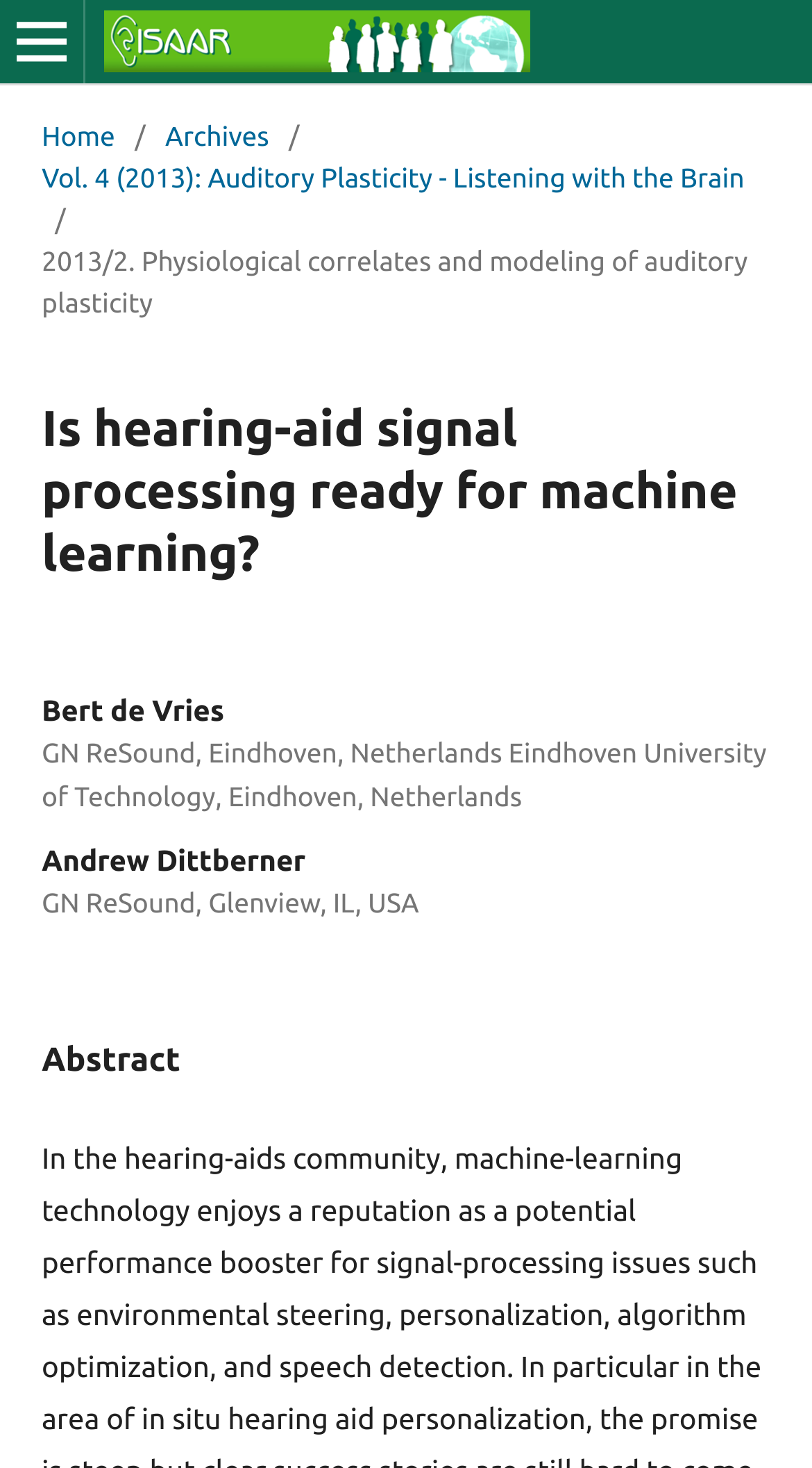Give a concise answer using only one word or phrase for this question:
What is the name of the symposium?

International Symposium on Auditory and Audiological Research